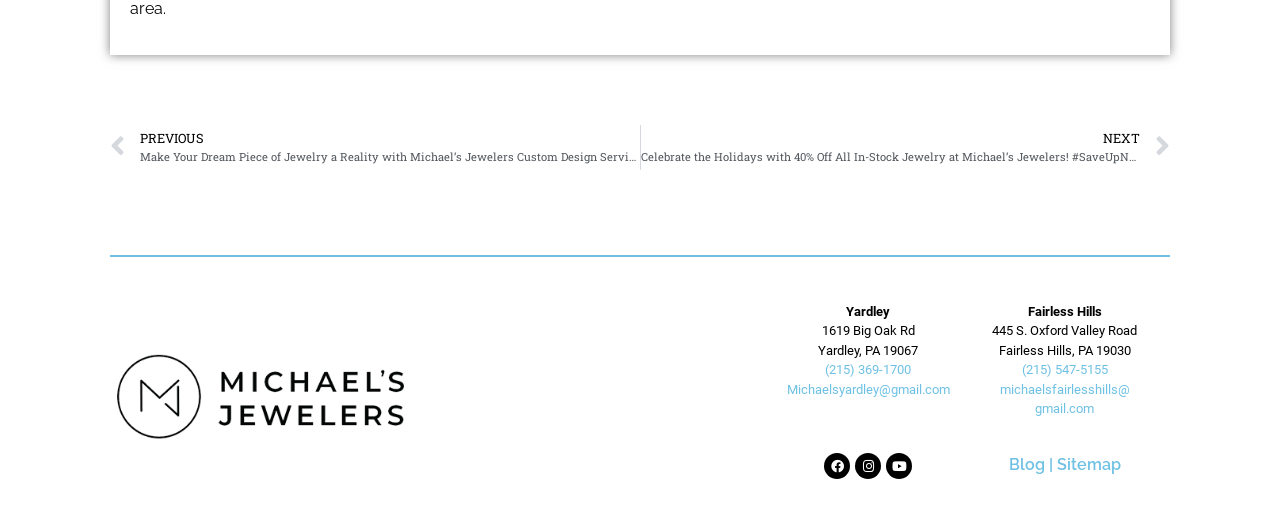Locate the bounding box coordinates of the element that should be clicked to fulfill the instruction: "View Michael's Jewelers Facebook page".

[0.644, 0.885, 0.664, 0.936]